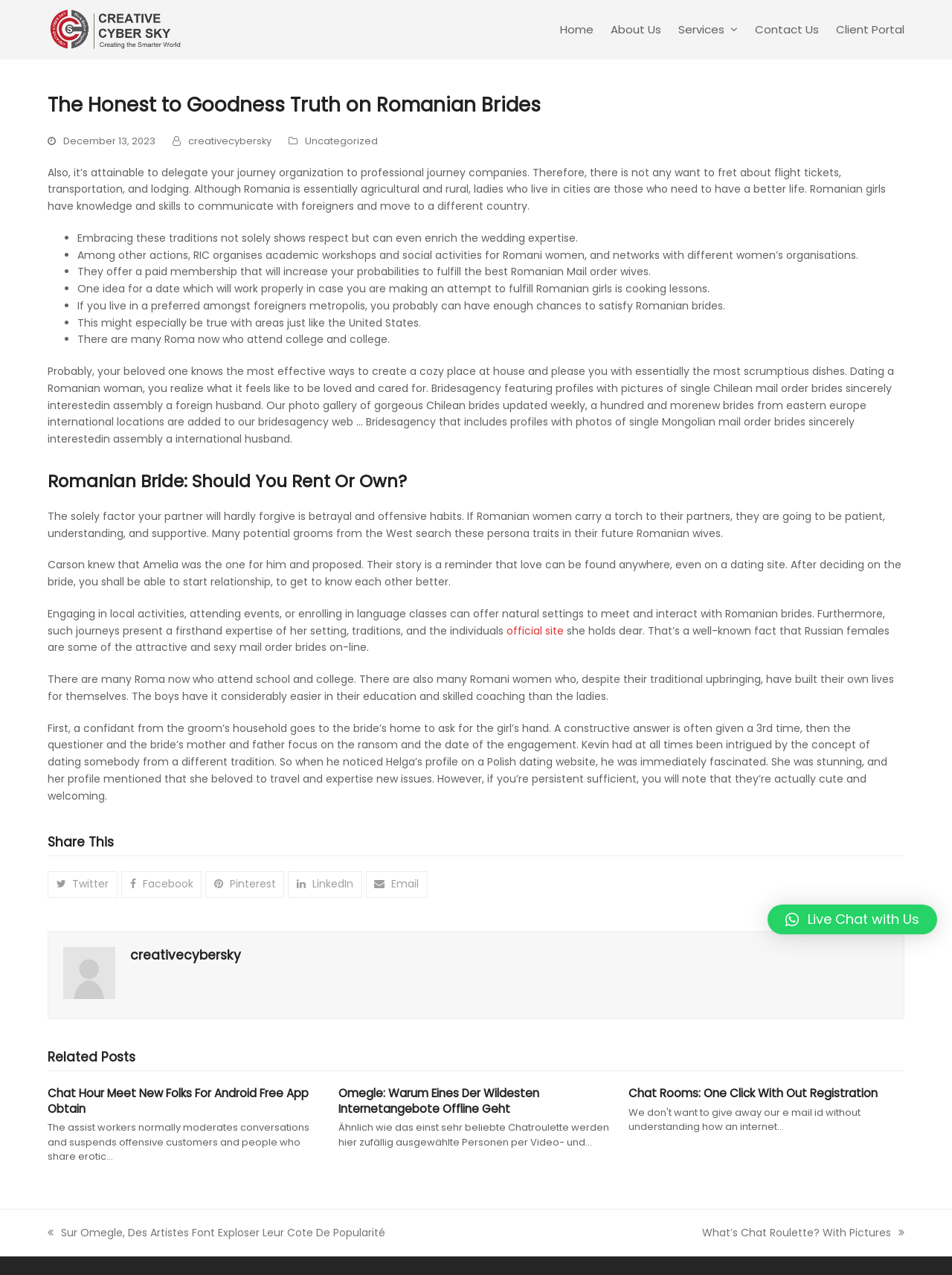Using the description "Home", predict the bounding box of the relevant HTML element.

[0.579, 0.0, 0.632, 0.047]